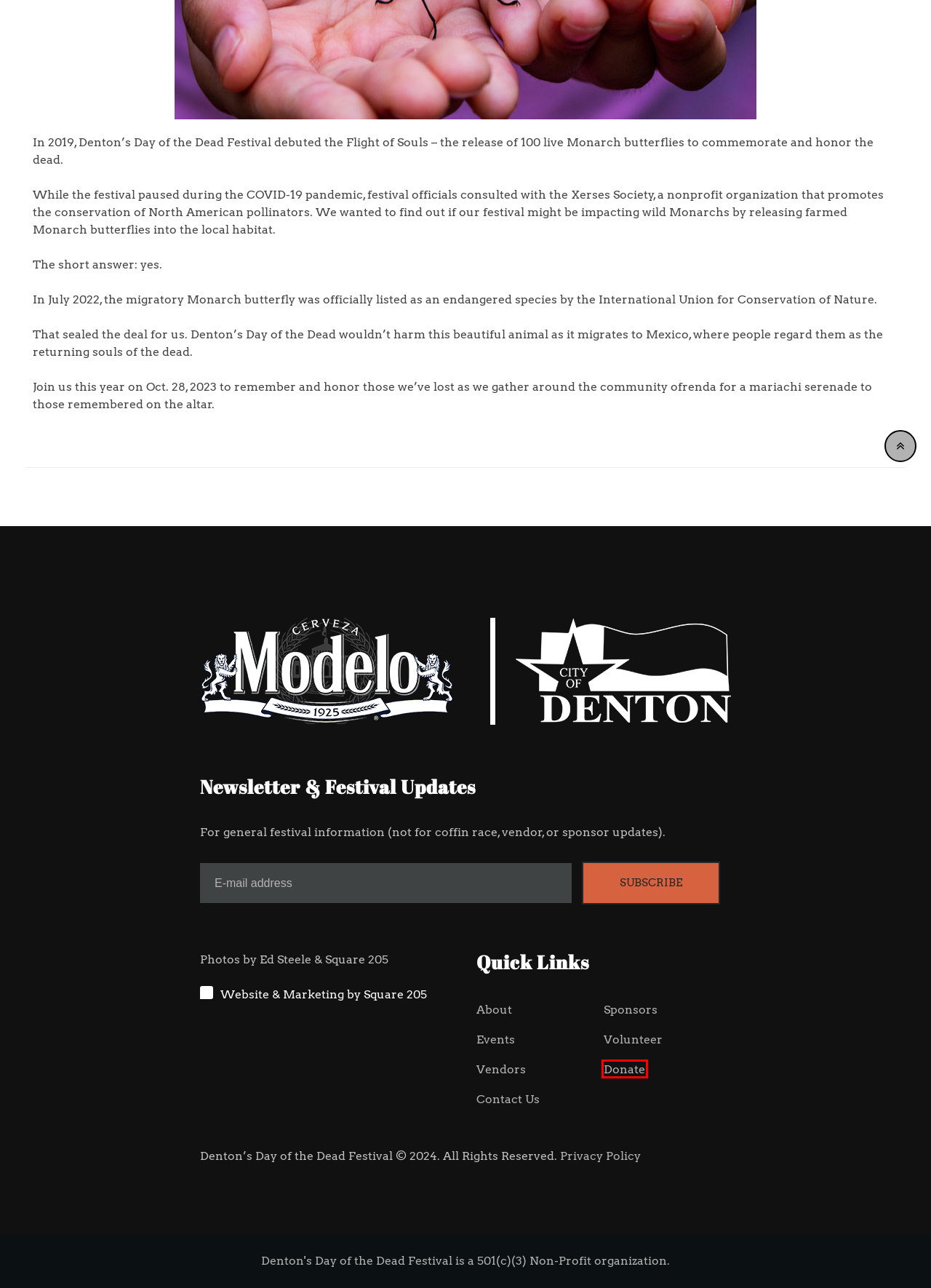Observe the provided screenshot of a webpage that has a red rectangle bounding box. Determine the webpage description that best matches the new webpage after clicking the element inside the red bounding box. Here are the candidates:
A. Become a Sponsor - Denton's Day of the Dead Festival
B. Events - Denton's Day of the Dead Festival
C. Donate - Denton's Day of the Dead Festival
D. Volunteers - Denton's Day of the Dead Festival
E. Sponsors - Denton's Day of the Dead Festival
F. Privacy Policy - Denton's Day of the Dead Festival
G. Square 205 | Digital Marketing & Creative Agency | Denton, Texas
H. About - Denton's Day of the Dead Festival

C